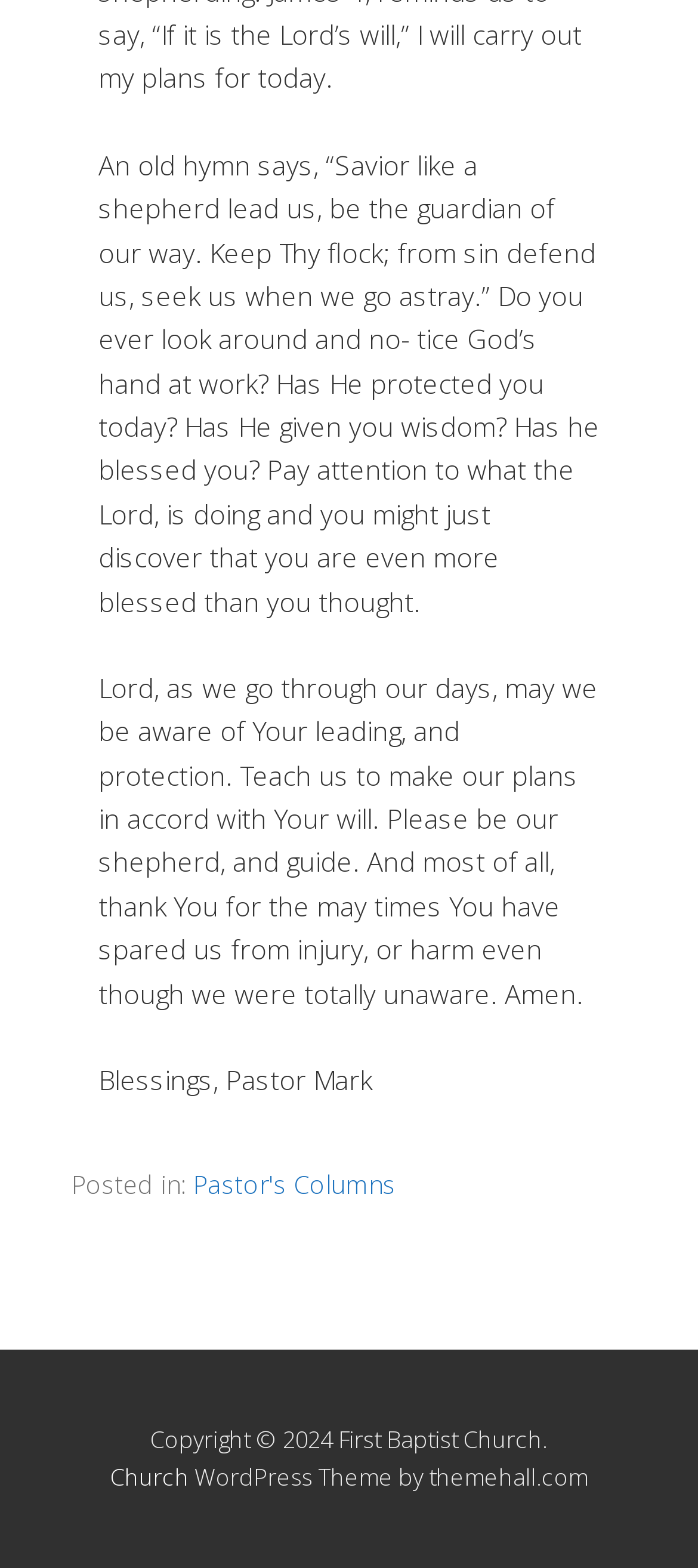What is the category of the post?
Please give a well-detailed answer to the question.

The category of the post is mentioned in the footer section, which is 'Posted in: Pastor's Columns'. This indicates that the post belongs to the category of Pastor's Columns.